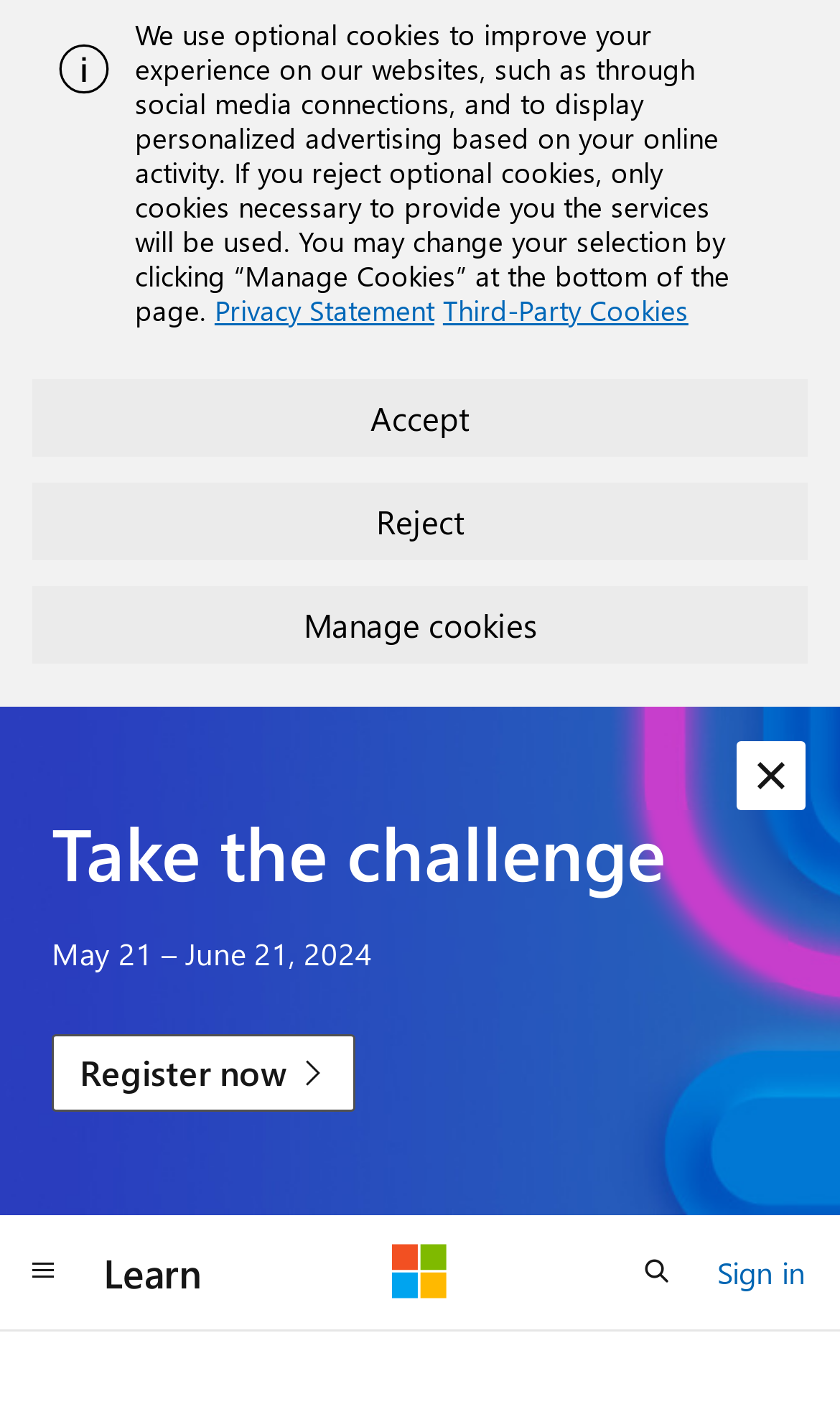Find the bounding box coordinates of the area to click in order to follow the instruction: "Click the 'Register now' link".

[0.062, 0.73, 0.424, 0.784]